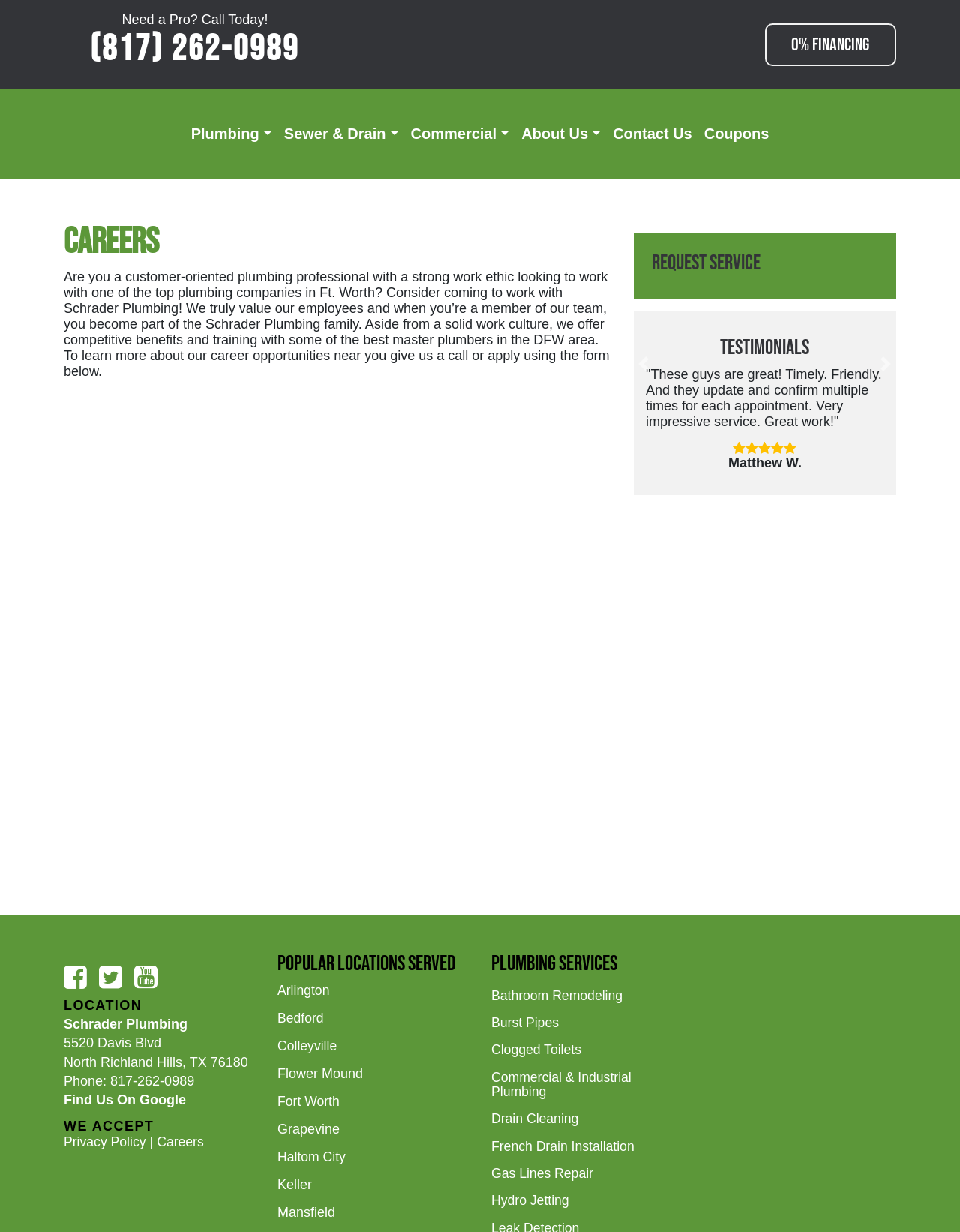Provide a short answer to the following question with just one word or phrase: What is the career opportunity mentioned?

Working with Schrader Plumbing